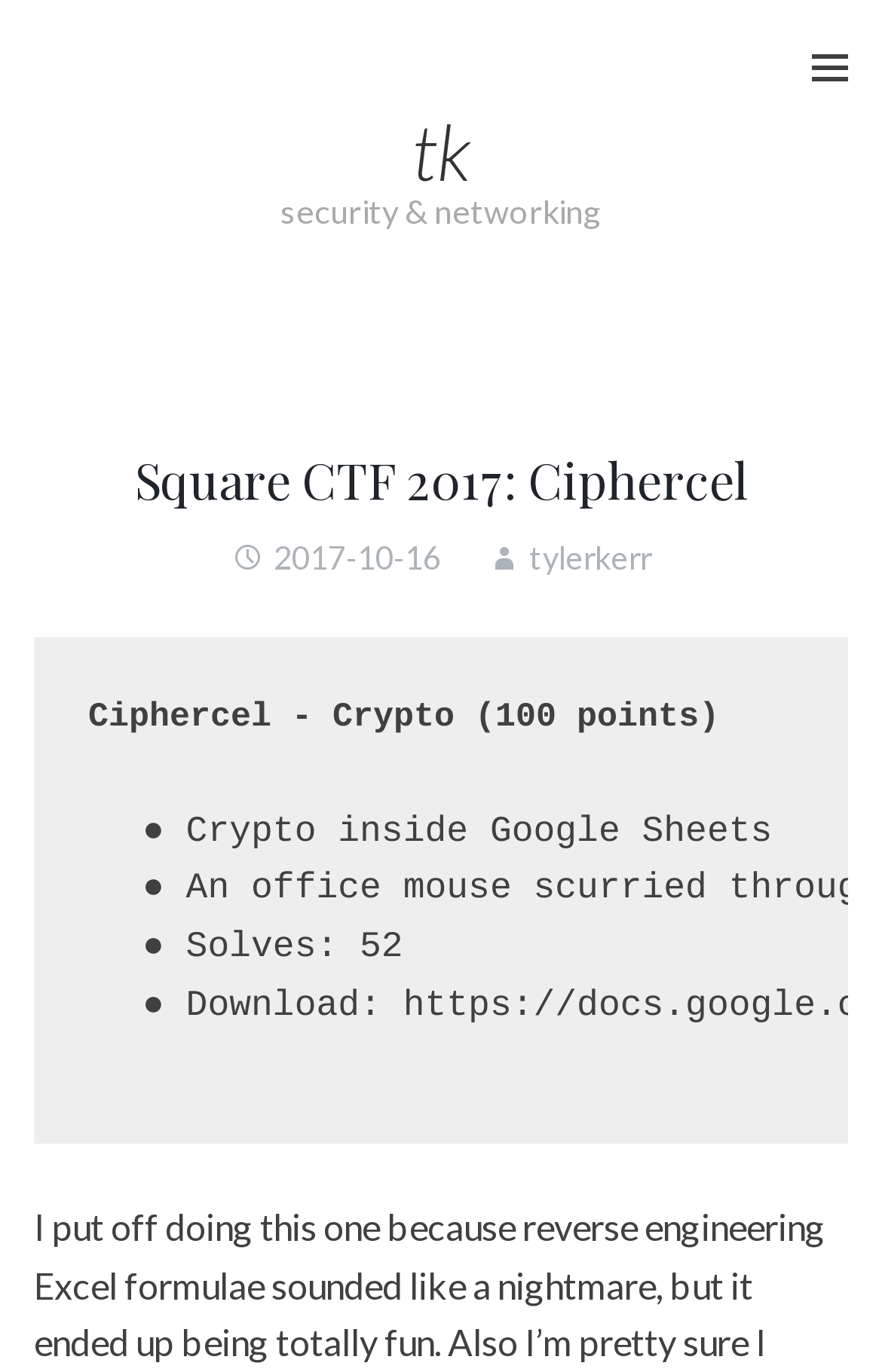Explain the webpage in detail.

The webpage is about security and networking, specifically focusing on a CTF (Capture The Flag) challenge. At the top, there is a heading with the title "tk" and a link with the same text, positioned slightly to the right of the heading. Below this, there is another heading with the text "security & networking".

Underneath the "security & networking" heading, there is a section with a header that contains several elements. On the left side, there is a heading with the text "Square CTF 2017: Ciphercel" and a link with the same text, positioned slightly to the right of the heading. To the right of this link, there are two more links: one with the date "2017-10-16" and another with the text "tylerkerr". Below these links, there is a static text element with the description "Ciphercel - Crypto (100 points)".

Overall, the webpage appears to be a blog post or article about a specific CTF challenge, with links to related resources and a brief description of the challenge.